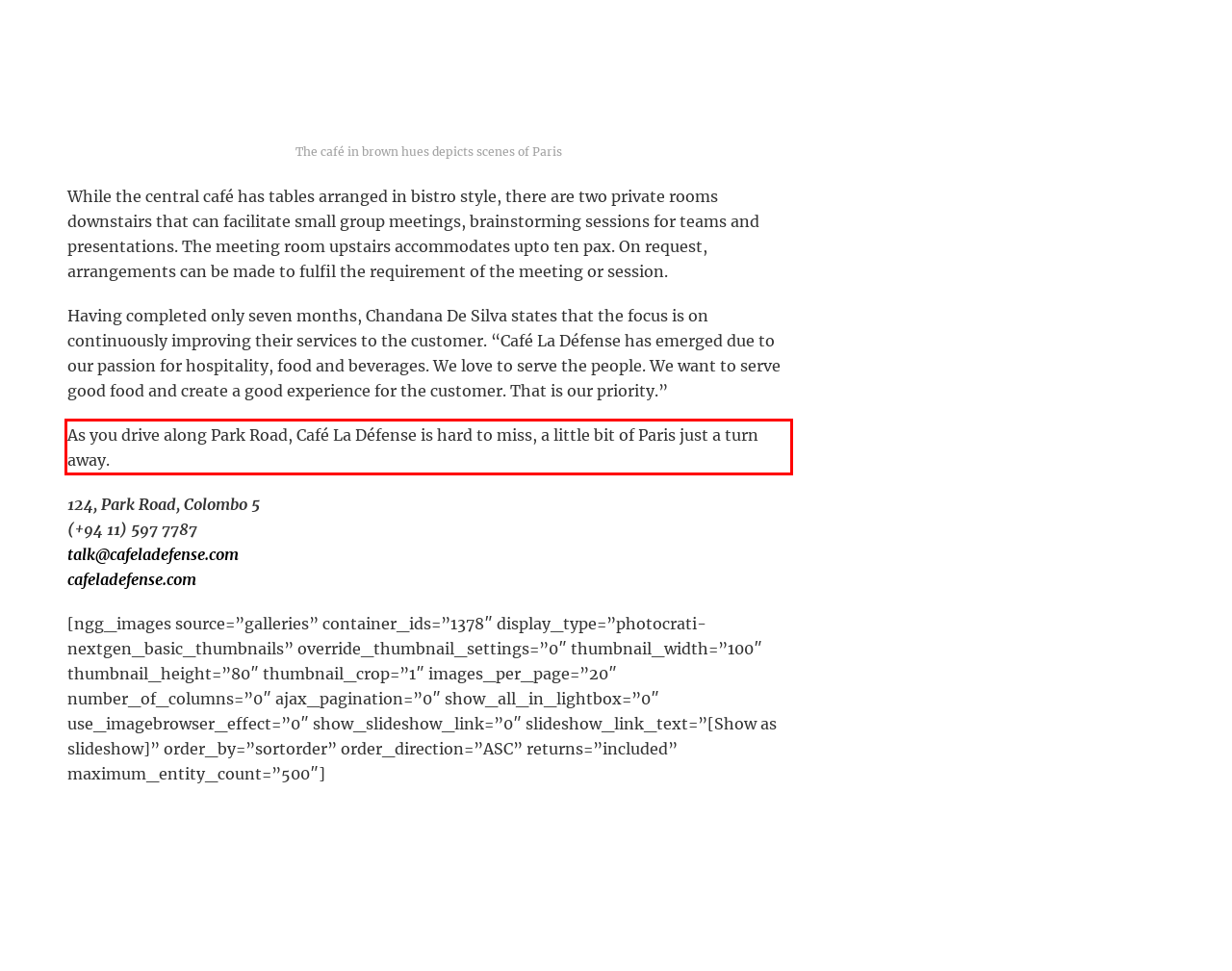Analyze the screenshot of the webpage and extract the text from the UI element that is inside the red bounding box.

As you drive along Park Road, Café La Défense is hard to miss, a little bit of Paris just a turn away.